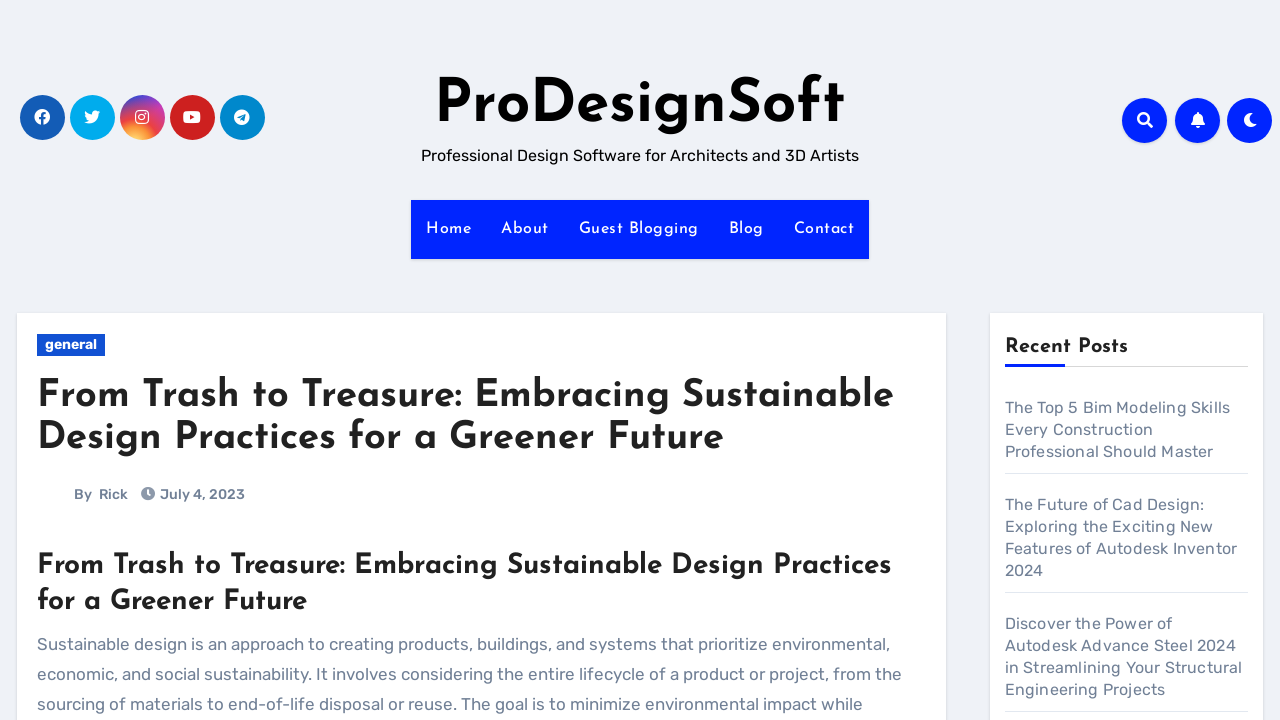Respond with a single word or phrase to the following question:
How many social media links are there?

5